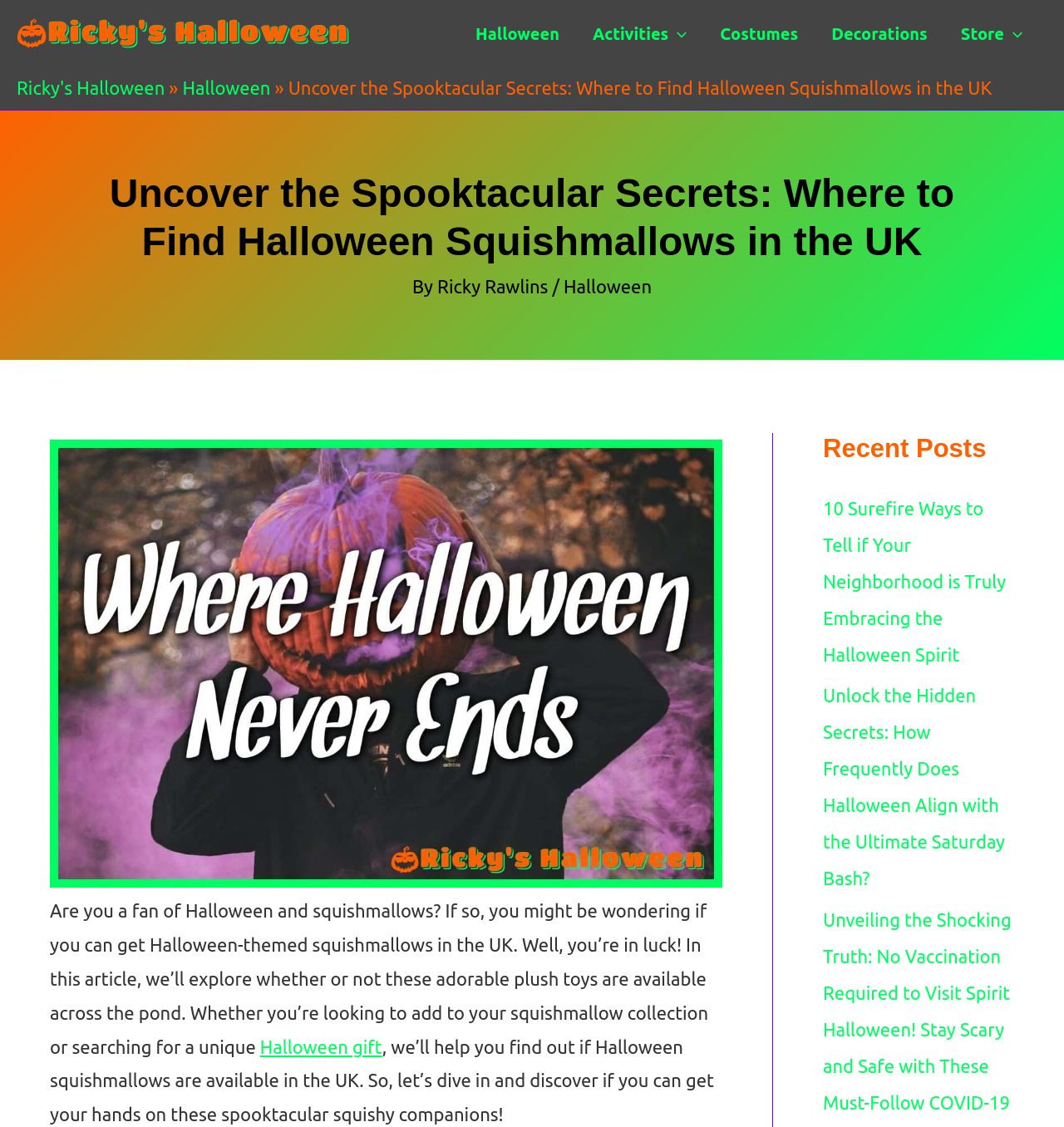Identify and provide the bounding box coordinates of the UI element described: "alt="rickys halloween logo"". The coordinates should be formatted as [left, top, right, bottom], with each number being a float between 0 and 1.

[0.016, 0.019, 0.328, 0.037]